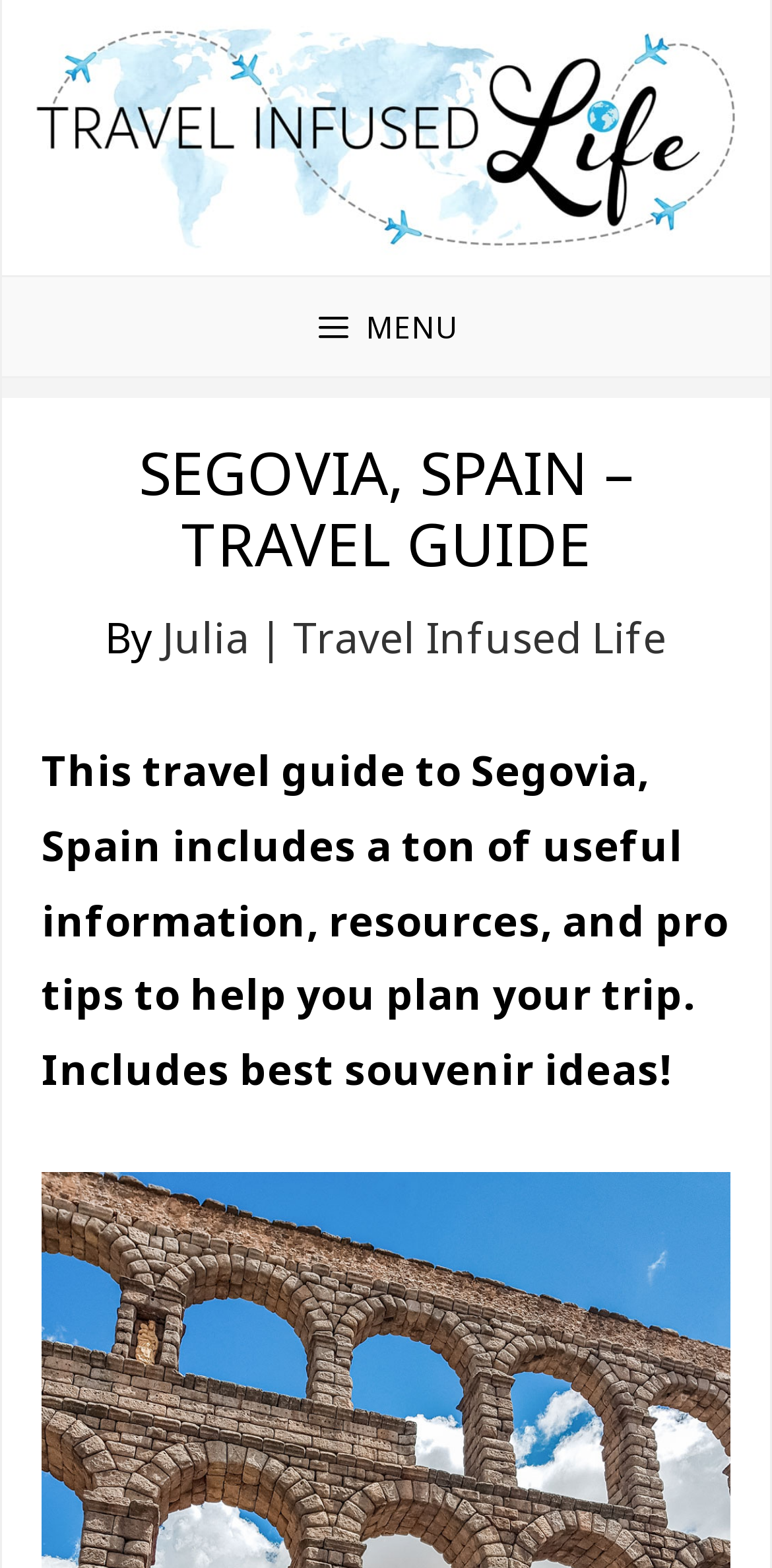What is the location of the travel guide?
Provide a detailed answer to the question using information from the image.

I determined the answer by looking at the header section of the webpage, which contains a heading with the text 'SEGOVIA, SPAIN – TRAVEL GUIDE'.